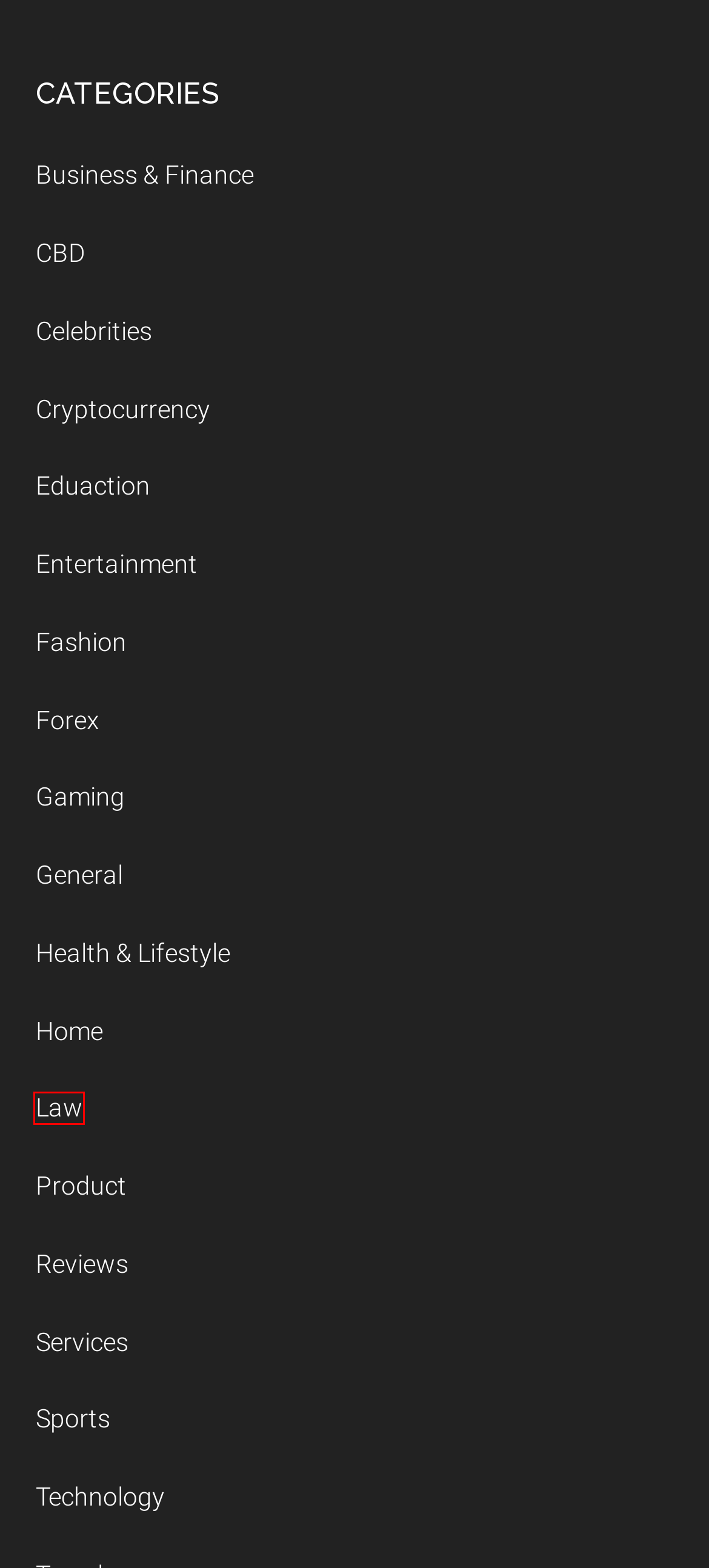You have a screenshot showing a webpage with a red bounding box around a UI element. Choose the webpage description that best matches the new page after clicking the highlighted element. Here are the options:
A. Eduaction Archives - Aeymd
B. Sports Archives - Aeymd
C. Forex Archives - Aeymd
D. Law Archives - Aeymd
E. Entertainment Archives - Aeymd
F. General Archives - Aeymd
G. Home Archives - Aeymd
H. Celebrities Archives - Aeymd

D